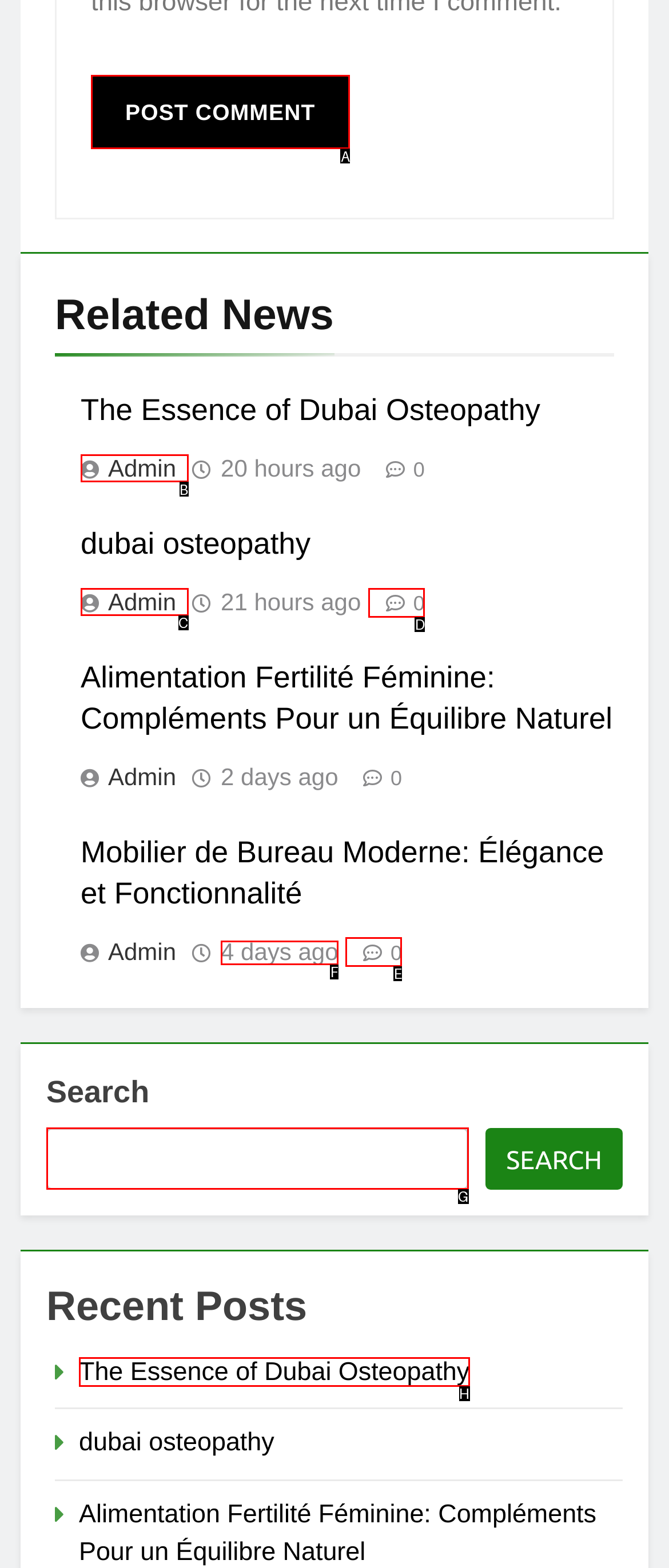Select the HTML element that needs to be clicked to carry out the task: Watch videos on YouTube
Provide the letter of the correct option.

None